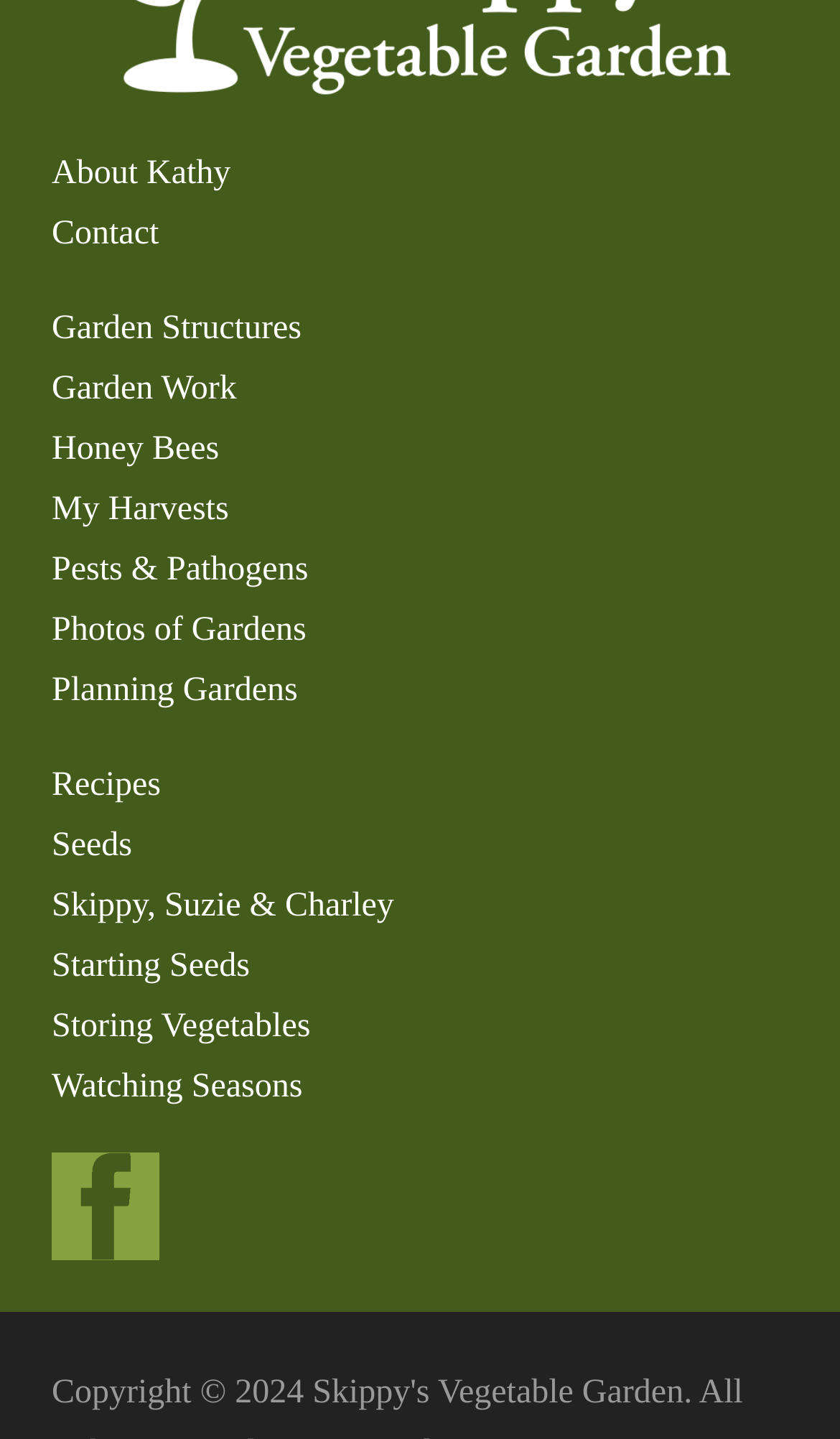Locate the UI element described by Contact and provide its bounding box coordinates. Use the format (top-left x, top-left y, bottom-right x, bottom-right y) with all values as floating point numbers between 0 and 1.

[0.062, 0.149, 0.189, 0.175]